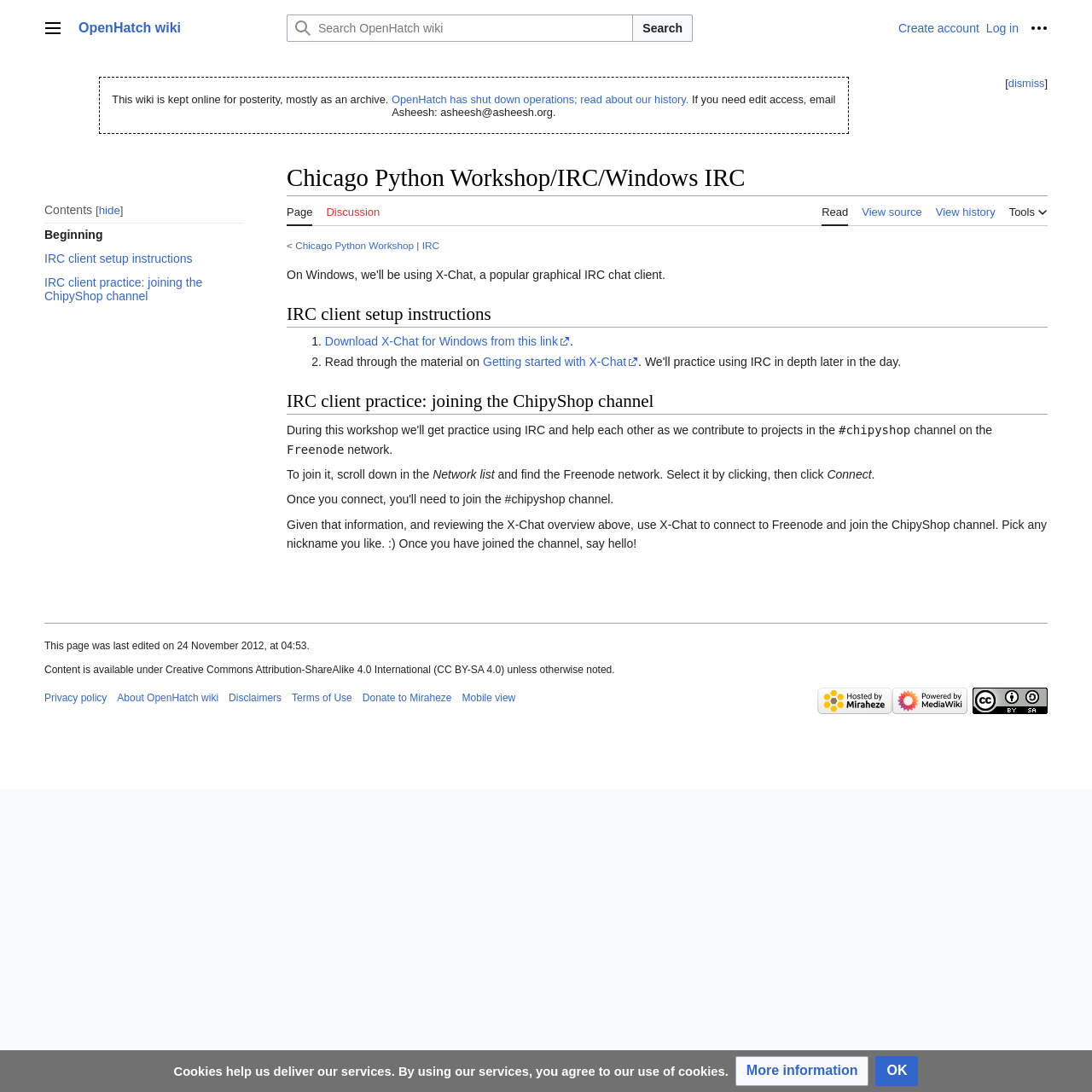Identify the bounding box coordinates of the element that should be clicked to fulfill this task: "Search OpenHatch wiki". The coordinates should be provided as four float numbers between 0 and 1, i.e., [left, top, right, bottom].

[0.262, 0.013, 0.58, 0.038]